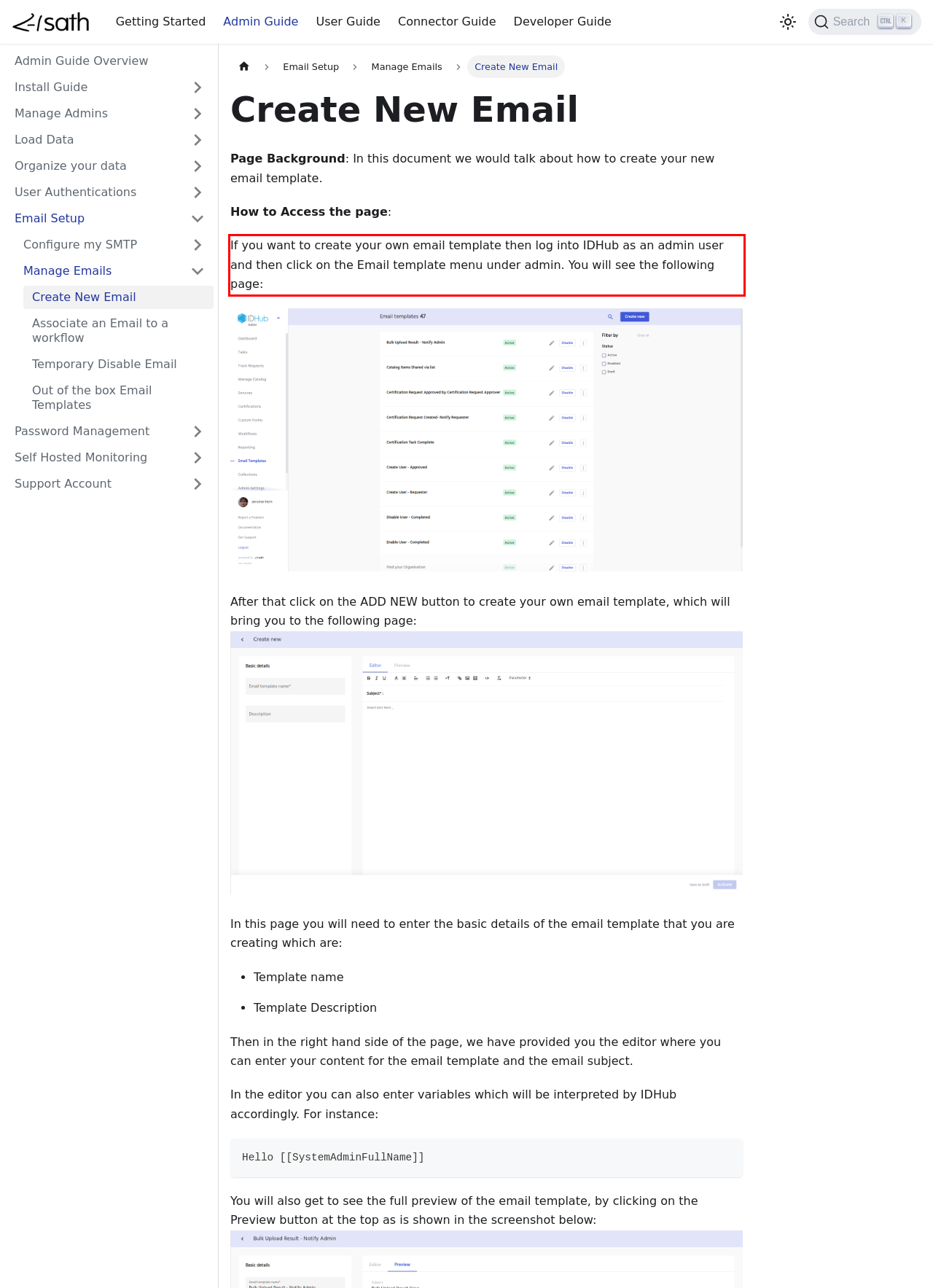Review the screenshot of the webpage and recognize the text inside the red rectangle bounding box. Provide the extracted text content.

If you want to create your own email template then log into IDHub as an admin user and then click on the Email template menu under admin. You will see the following page: